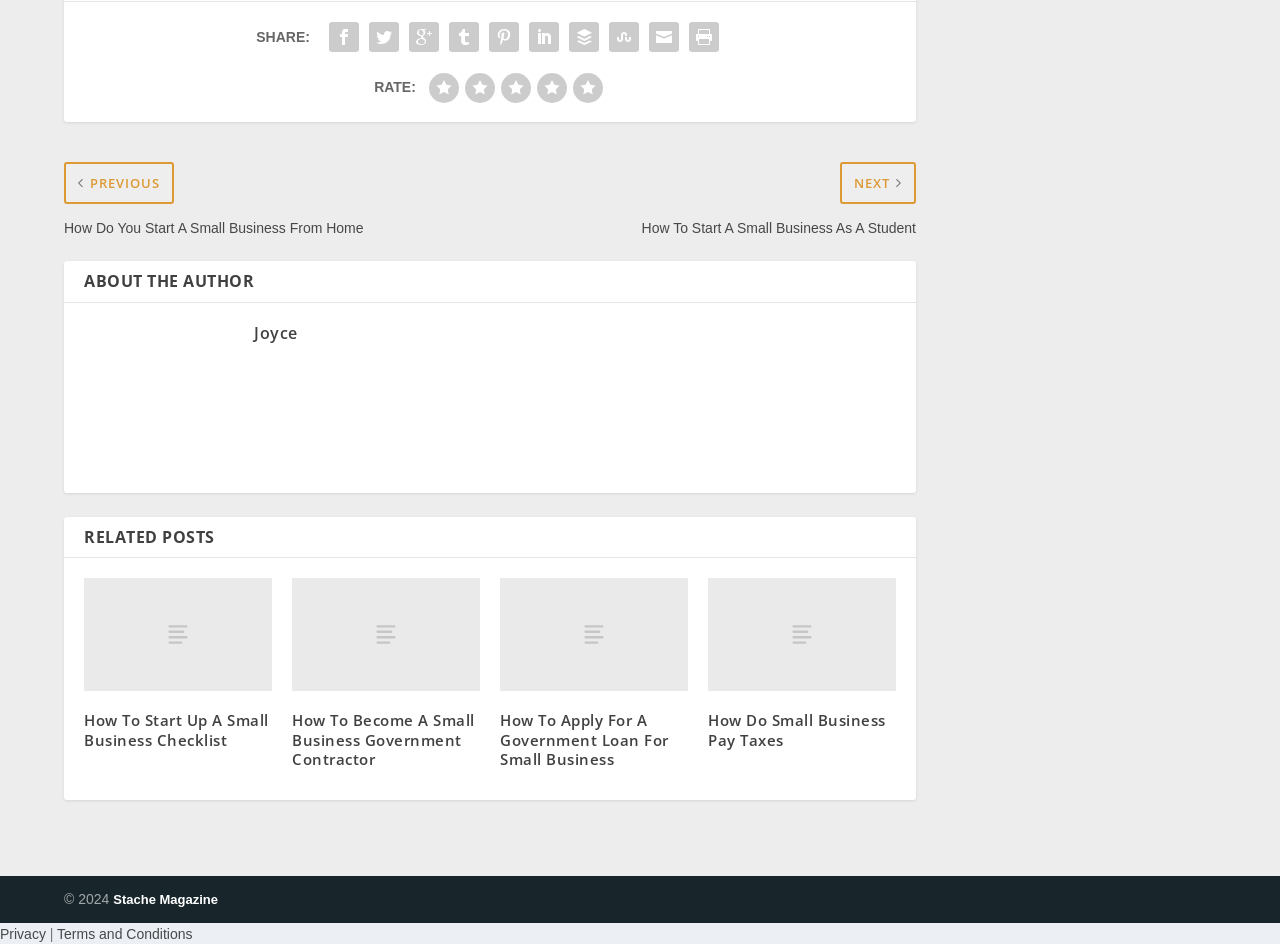What is the purpose of the links at the bottom?
Using the screenshot, give a one-word or short phrase answer.

Related posts